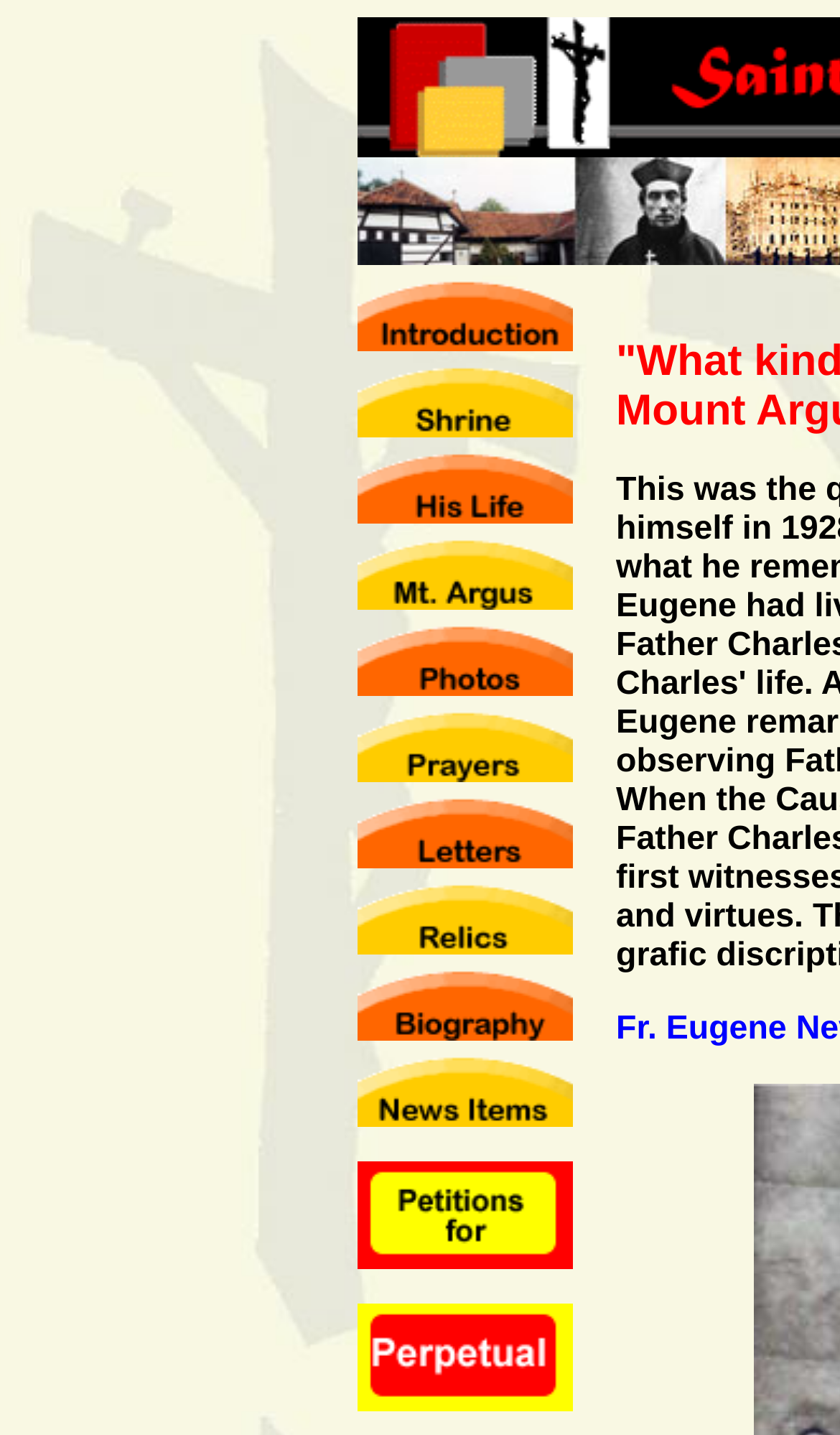Please provide a comprehensive answer to the question based on the screenshot: Are the links and images aligned vertically?

Analyzing the y1 and y2 coordinates of the bounding boxes of the link and image elements, I conclude that they are aligned vertically, with each link and image pair stacked on top of each other.